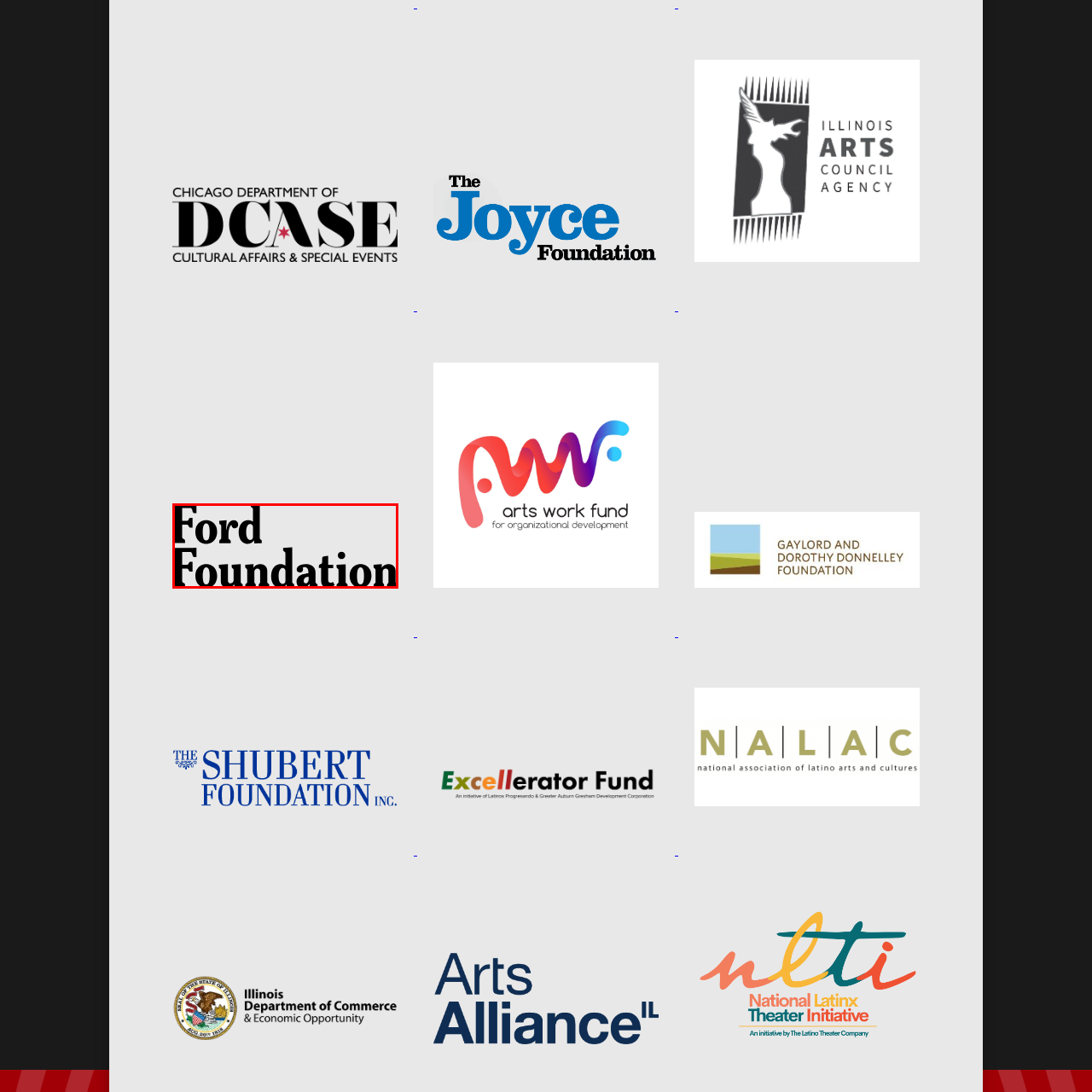What fields does the Ford Foundation provide grants in?
Pay attention to the image within the red bounding box and answer using just one word or a concise phrase.

Arts, education, and public policy